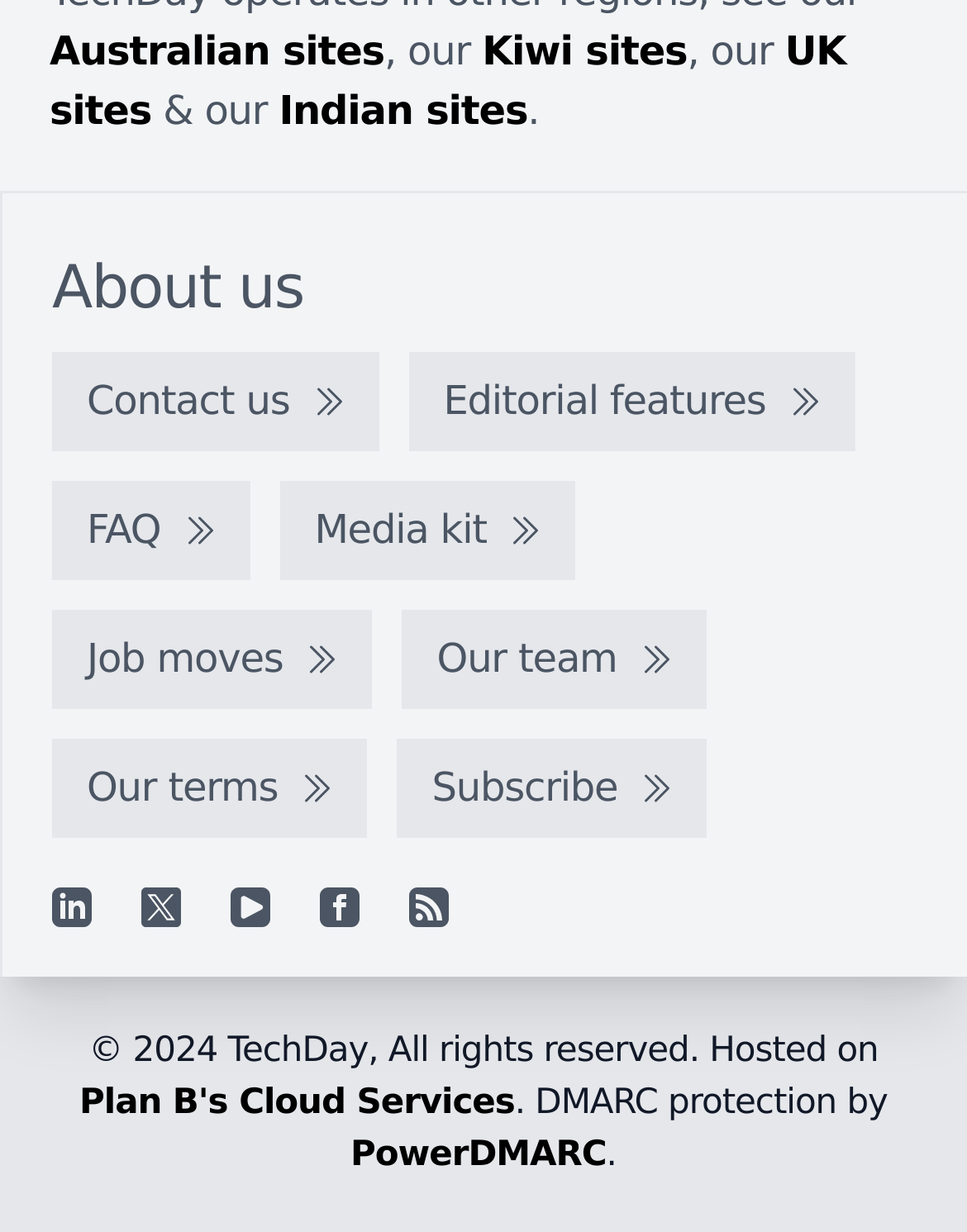Can you provide the bounding box coordinates for the element that should be clicked to implement the instruction: "Contact us"?

[0.054, 0.287, 0.392, 0.367]